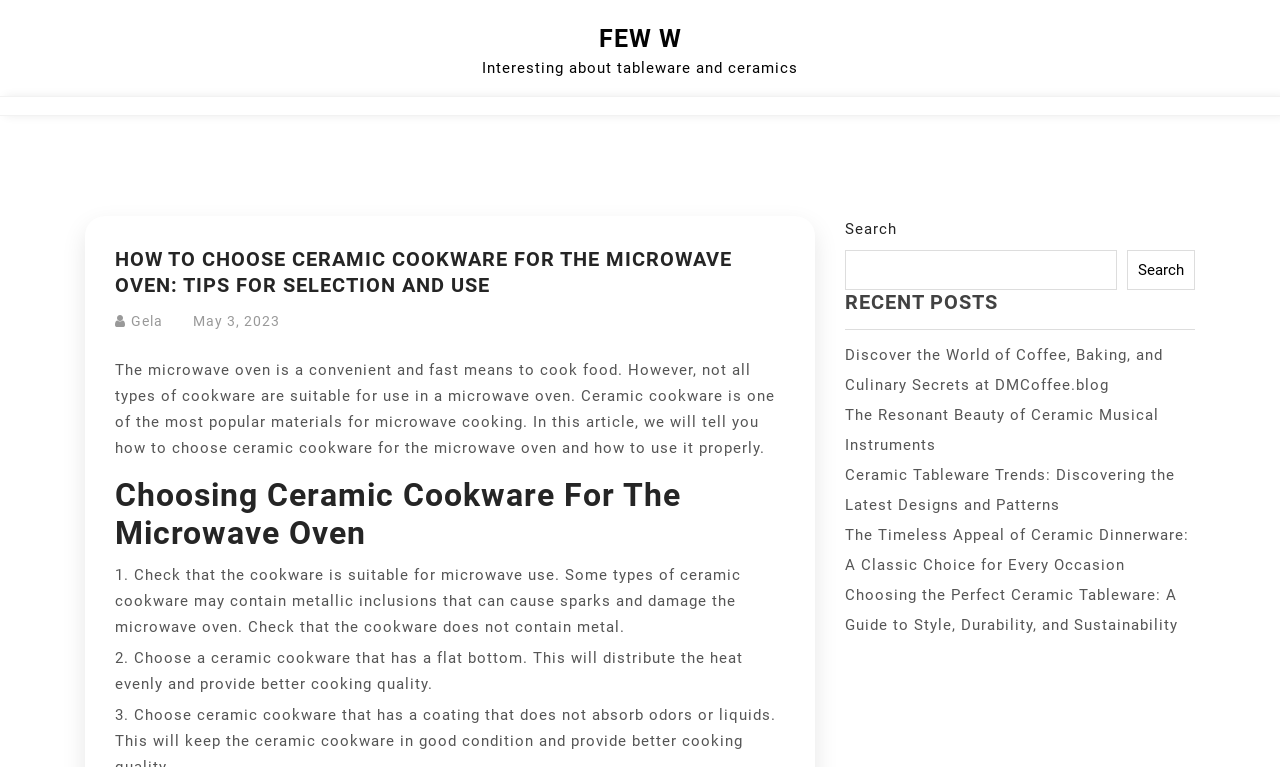Please give the bounding box coordinates of the area that should be clicked to fulfill the following instruction: "Read the article about choosing ceramic cookware for the microwave oven". The coordinates should be in the format of four float numbers from 0 to 1, i.e., [left, top, right, bottom].

[0.09, 0.321, 0.613, 0.389]